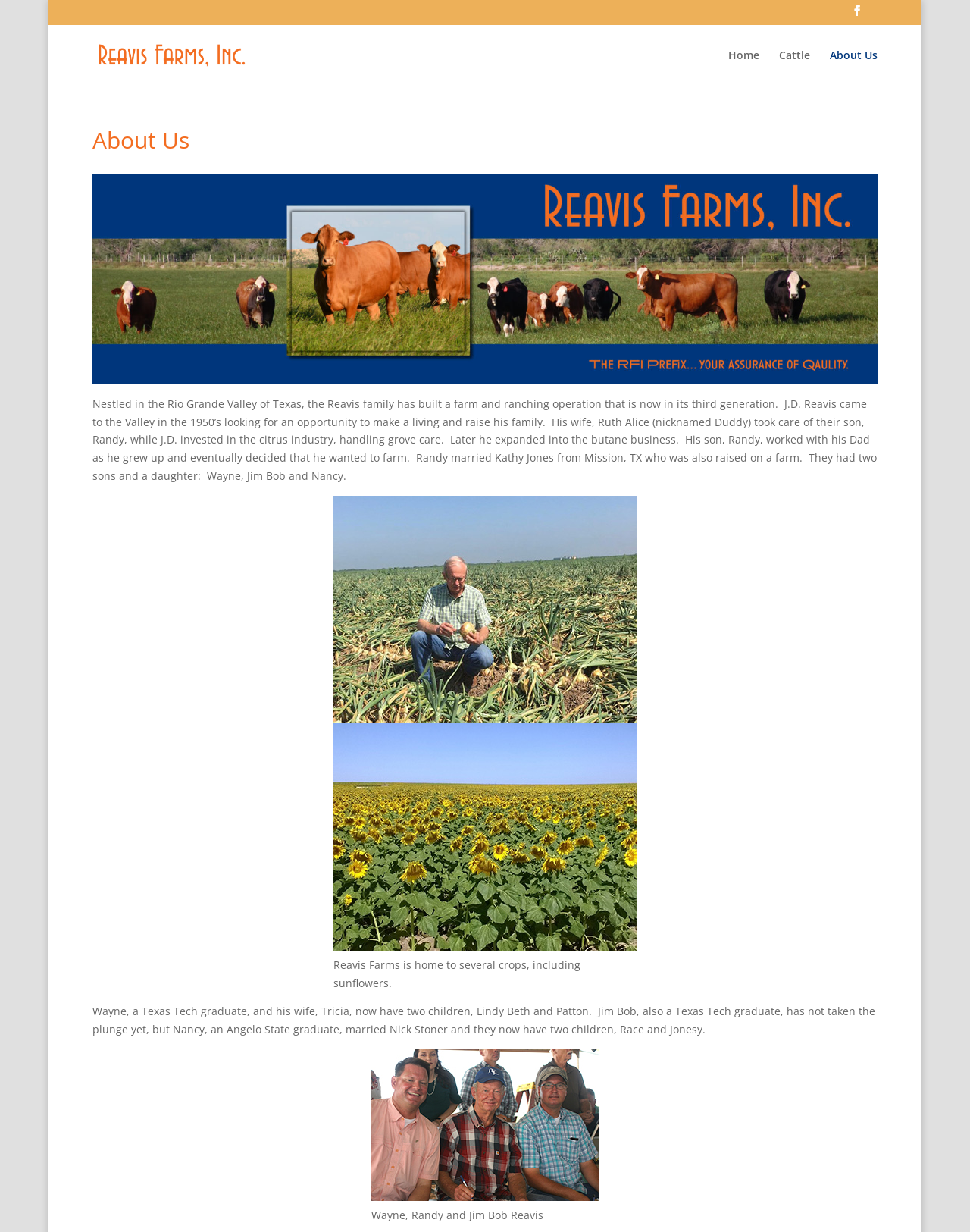What is the name of J.D. Reavis' wife?
Based on the image content, provide your answer in one word or a short phrase.

Ruth Alice